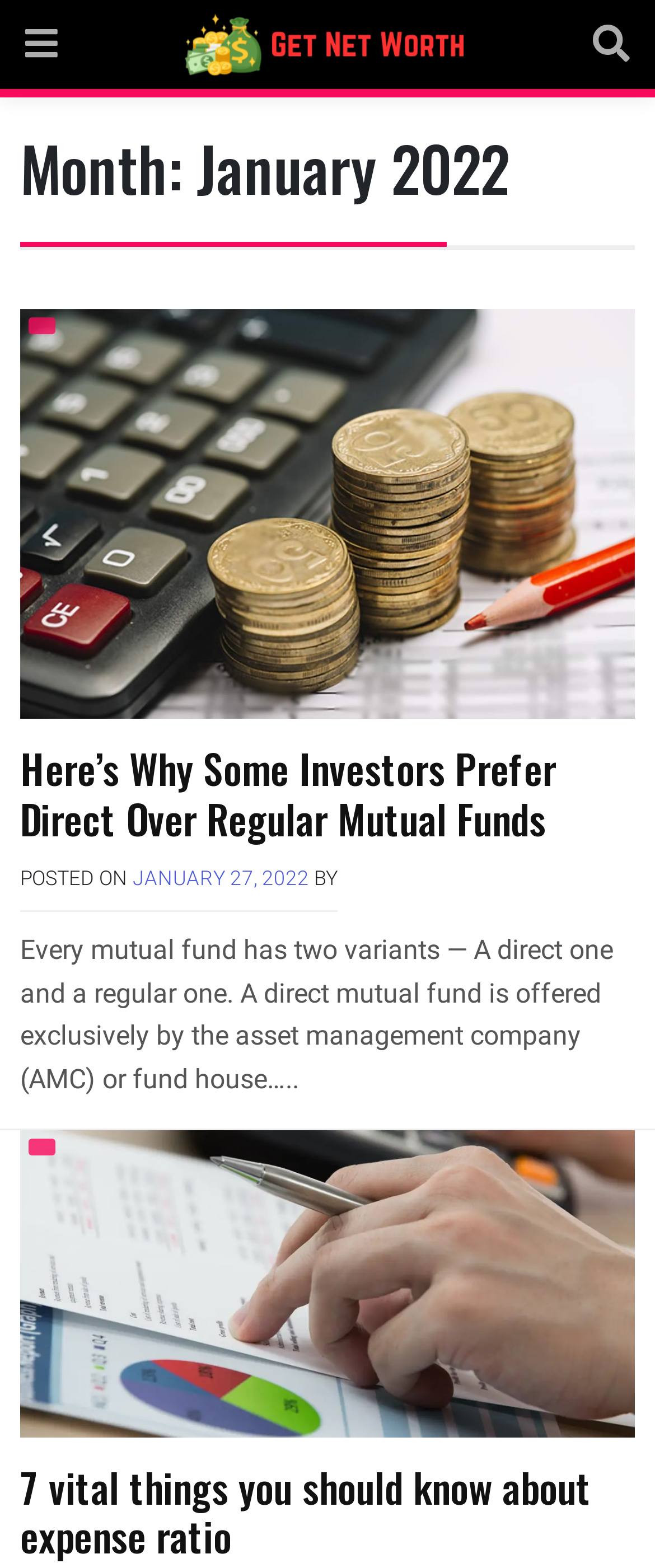Generate an in-depth caption that captures all aspects of the webpage.

The webpage is about getting net worth information, specifically for January 2022. At the top left, there is a link with a icon '\uf0c9', and next to it, an image with the text 'Get Net Worth'. On the top right, there is another link with an icon '\uf002'.

Below the top section, there is a header that displays the month and year, "Month: January 2022". Underneath, there is an article section that takes up most of the page. Within this section, there are several links and headings.

The first link is located at the top left of the article section, followed by a heading that reads "Here’s Why Some Investors Prefer Direct Over Regular Mutual Funds". Below this heading, there is a link with the same text, and then a static text "POSTED ON" with a link "JANUARY 27, 2022" next to it, indicating the date of the post. 

Further down, there is a static text "BY" followed by a long paragraph of text that discusses the difference between direct and regular mutual funds. The paragraph is quite long and takes up a significant portion of the article section.

Below the paragraph, there are two more links, and then another heading that reads "7 vital things you should know about expense ratio". This heading is followed by a link with the same text.